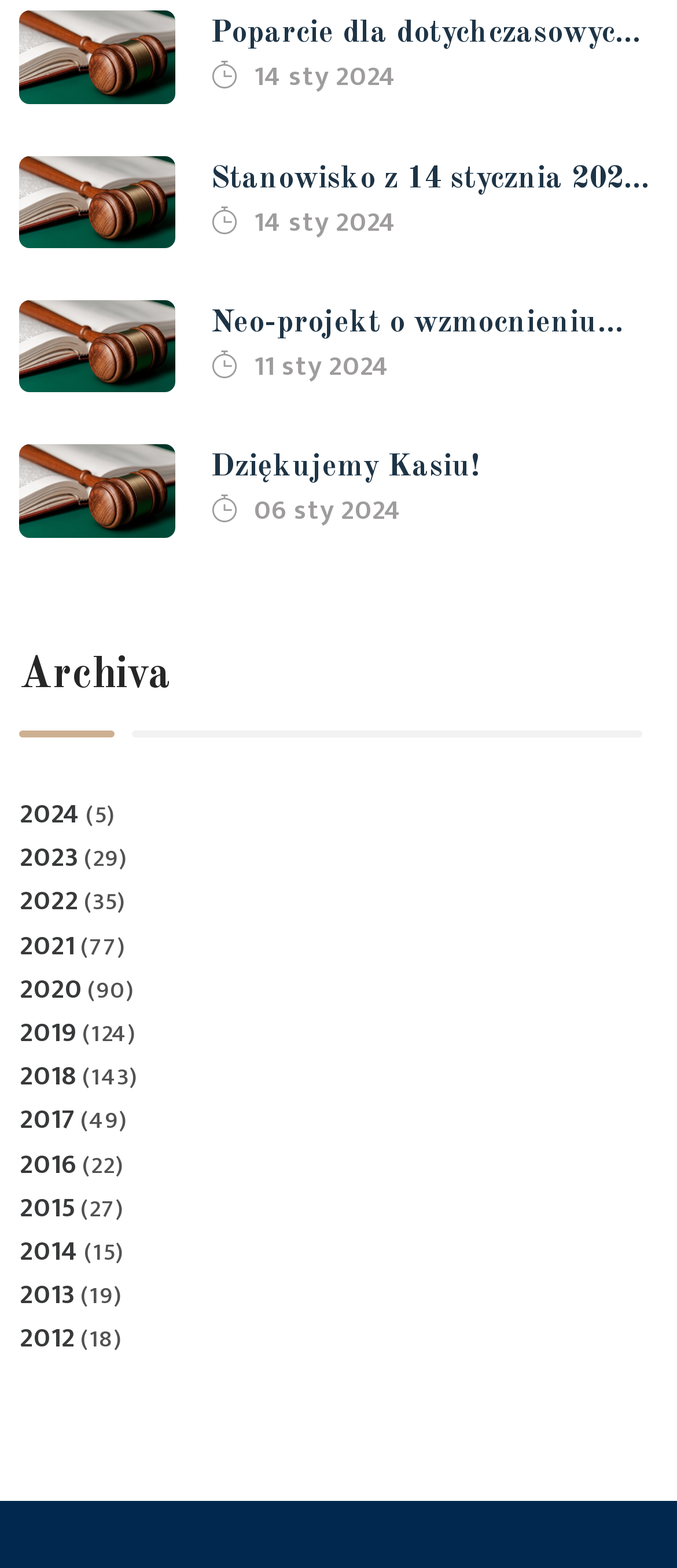Please find the bounding box coordinates of the element's region to be clicked to carry out this instruction: "Check the author".

None